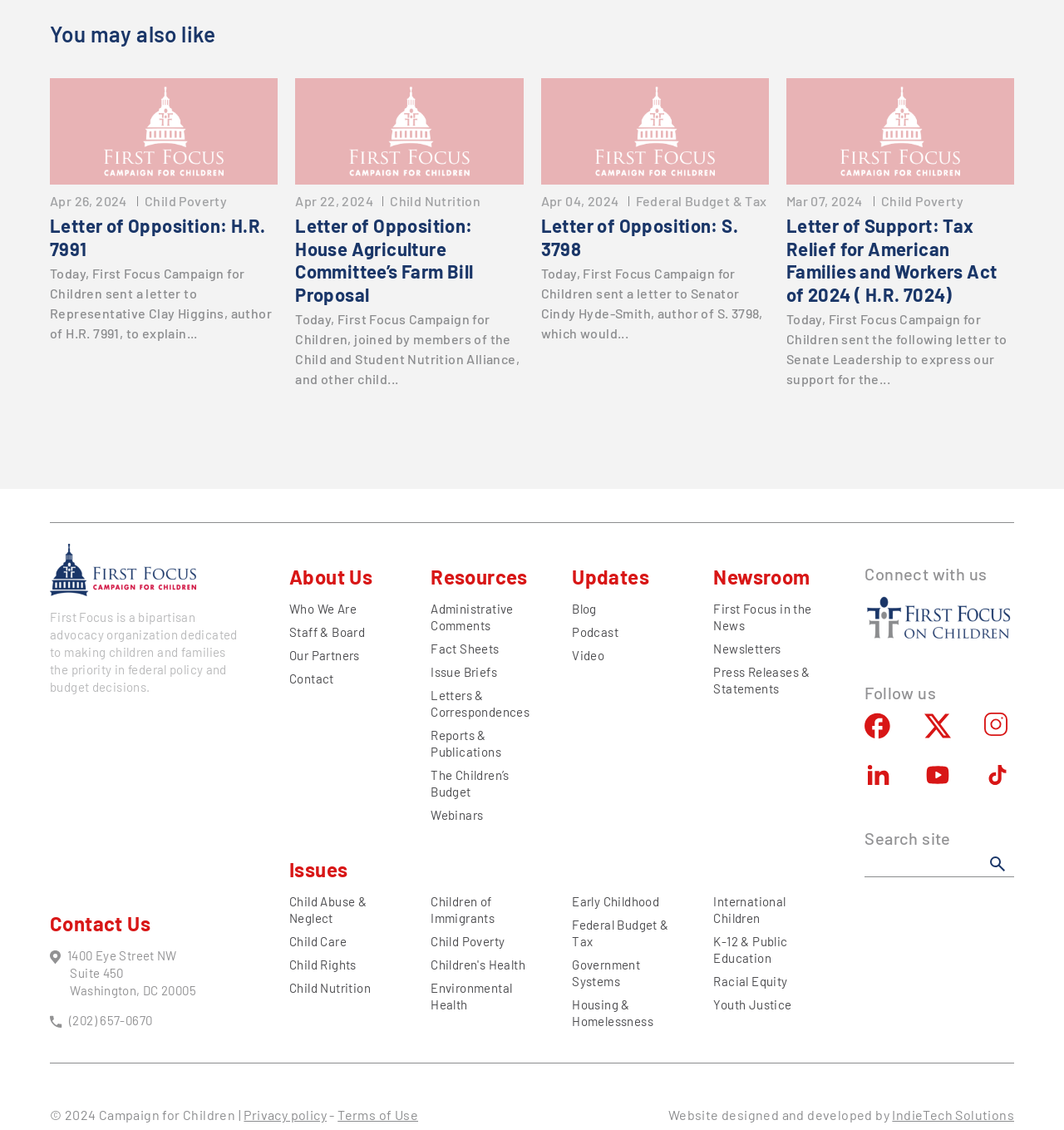Answer with a single word or phrase: 
What type of content is available in the 'Resources' section?

Administrative Comments, Fact Sheets, etc.